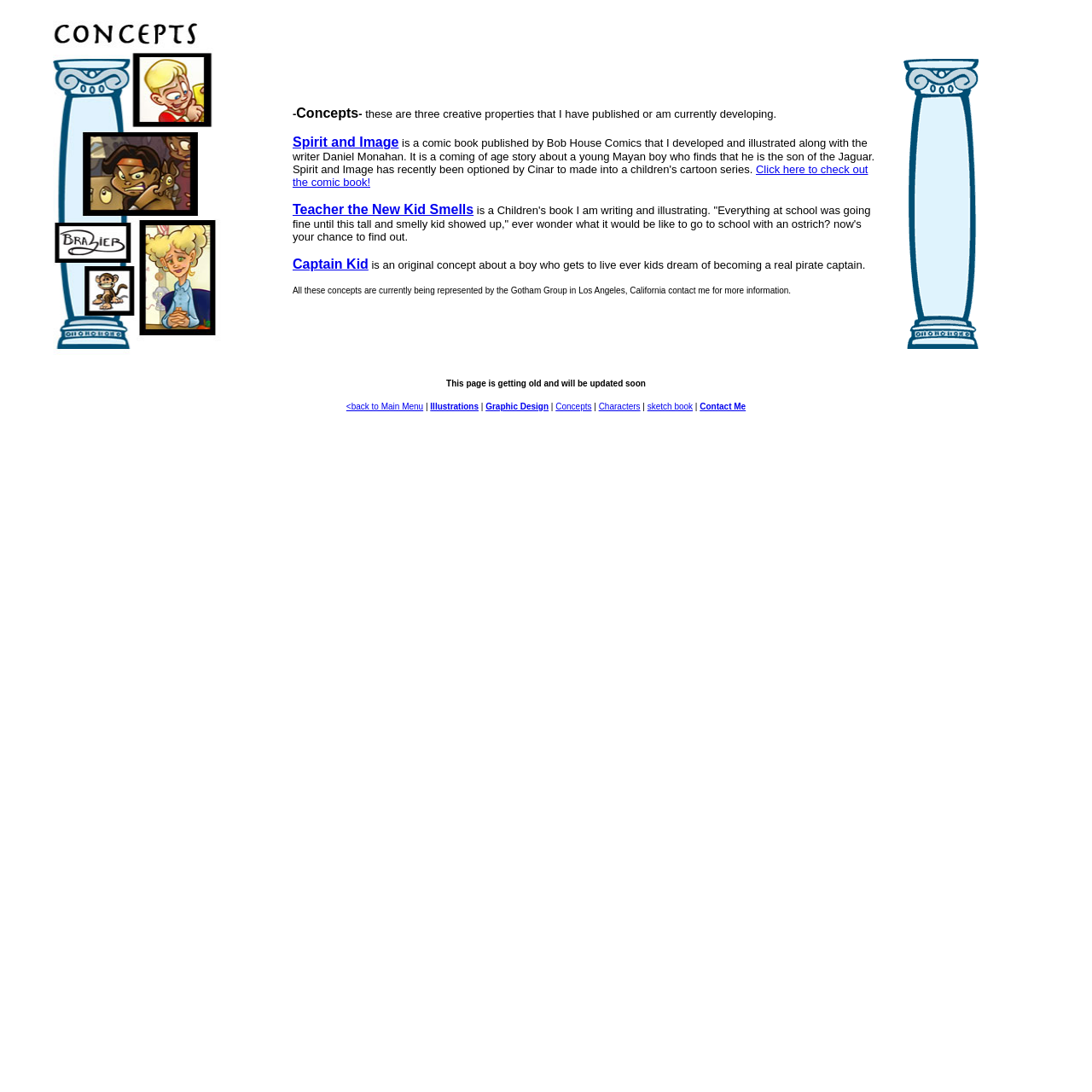Identify the bounding box coordinates of the specific part of the webpage to click to complete this instruction: "View Spirit and Image comic book".

[0.268, 0.125, 0.365, 0.137]